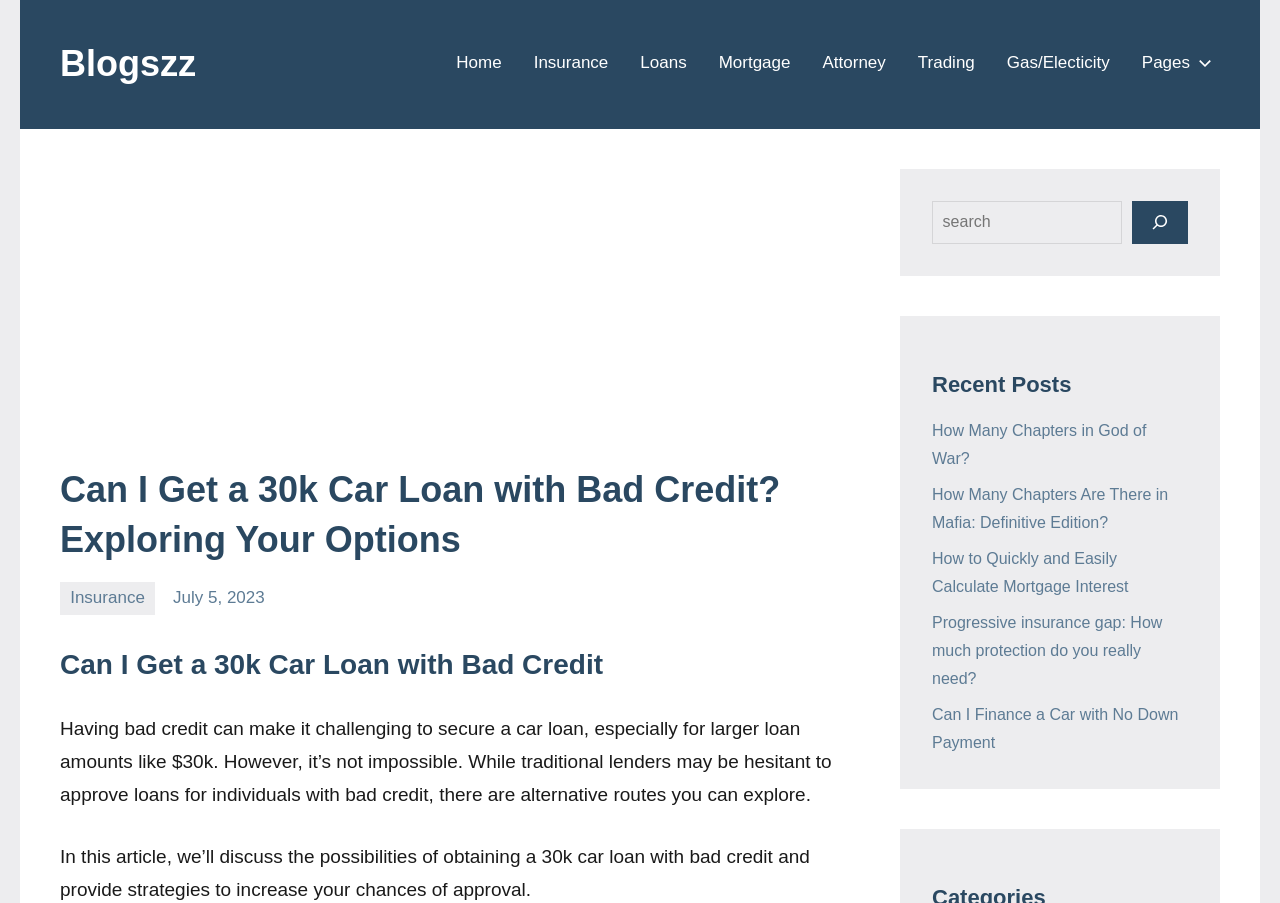Please find the bounding box coordinates of the element that you should click to achieve the following instruction: "Explore the 'Loans' section". The coordinates should be presented as four float numbers between 0 and 1: [left, top, right, bottom].

[0.5, 0.05, 0.536, 0.093]